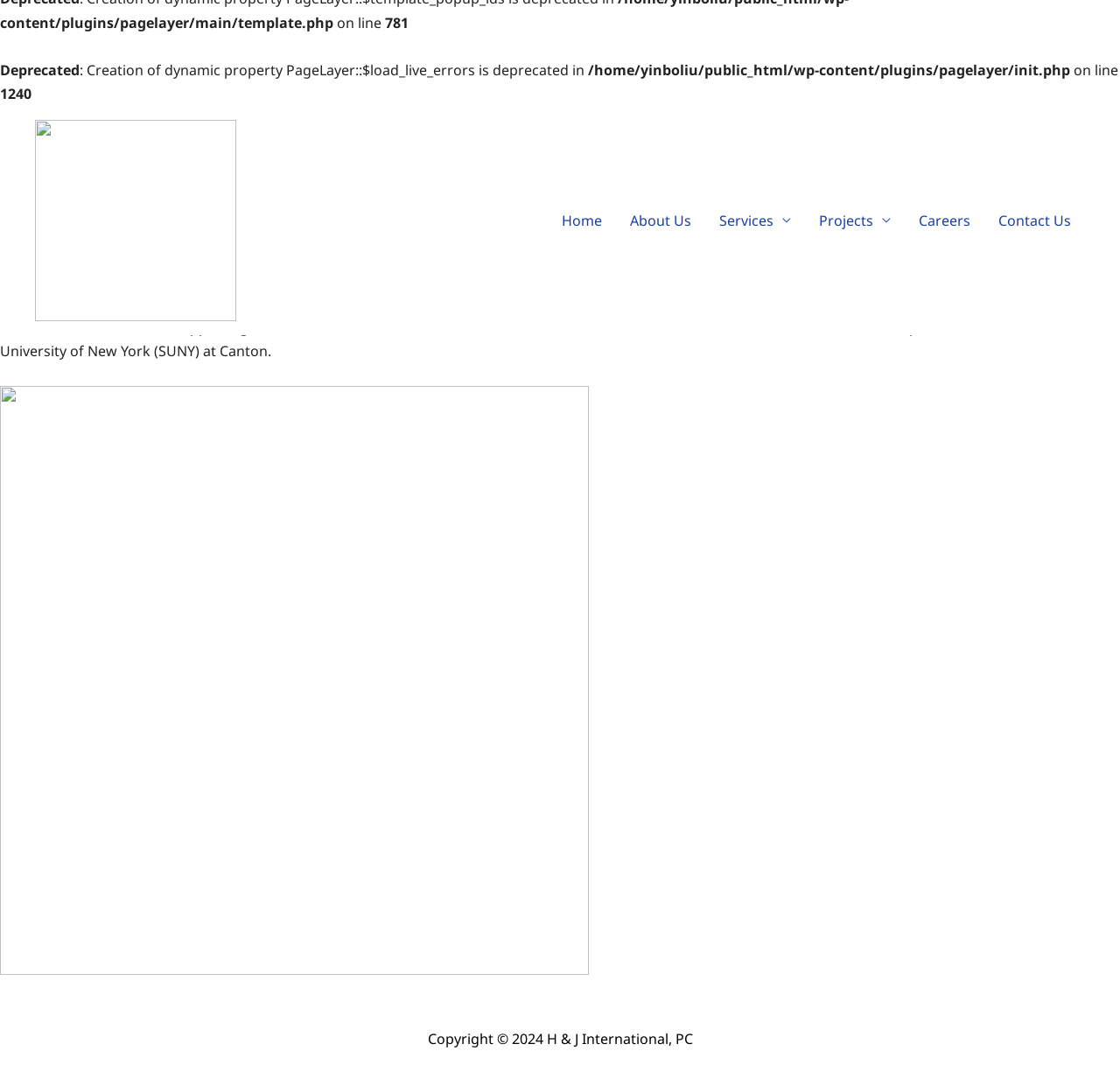Determine the bounding box coordinates of the UI element described below. Use the format (top-left x, top-left y, bottom-right x, bottom-right y) with floating point numbers between 0 and 1: About Us

[0.55, 0.18, 0.63, 0.232]